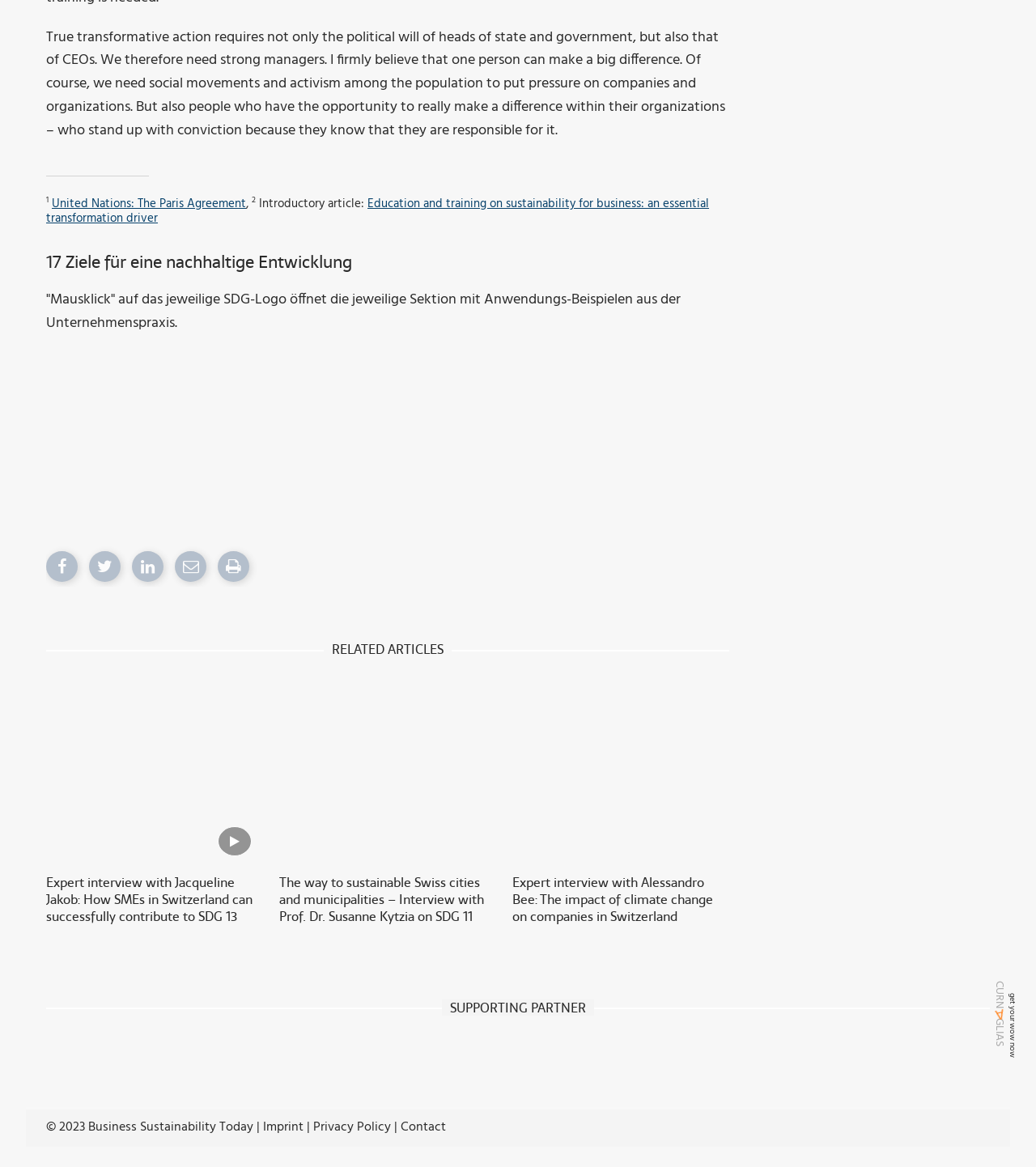Please identify the coordinates of the bounding box that should be clicked to fulfill this instruction: "Click on the SDG 1 link".

[0.045, 0.349, 0.115, 0.369]